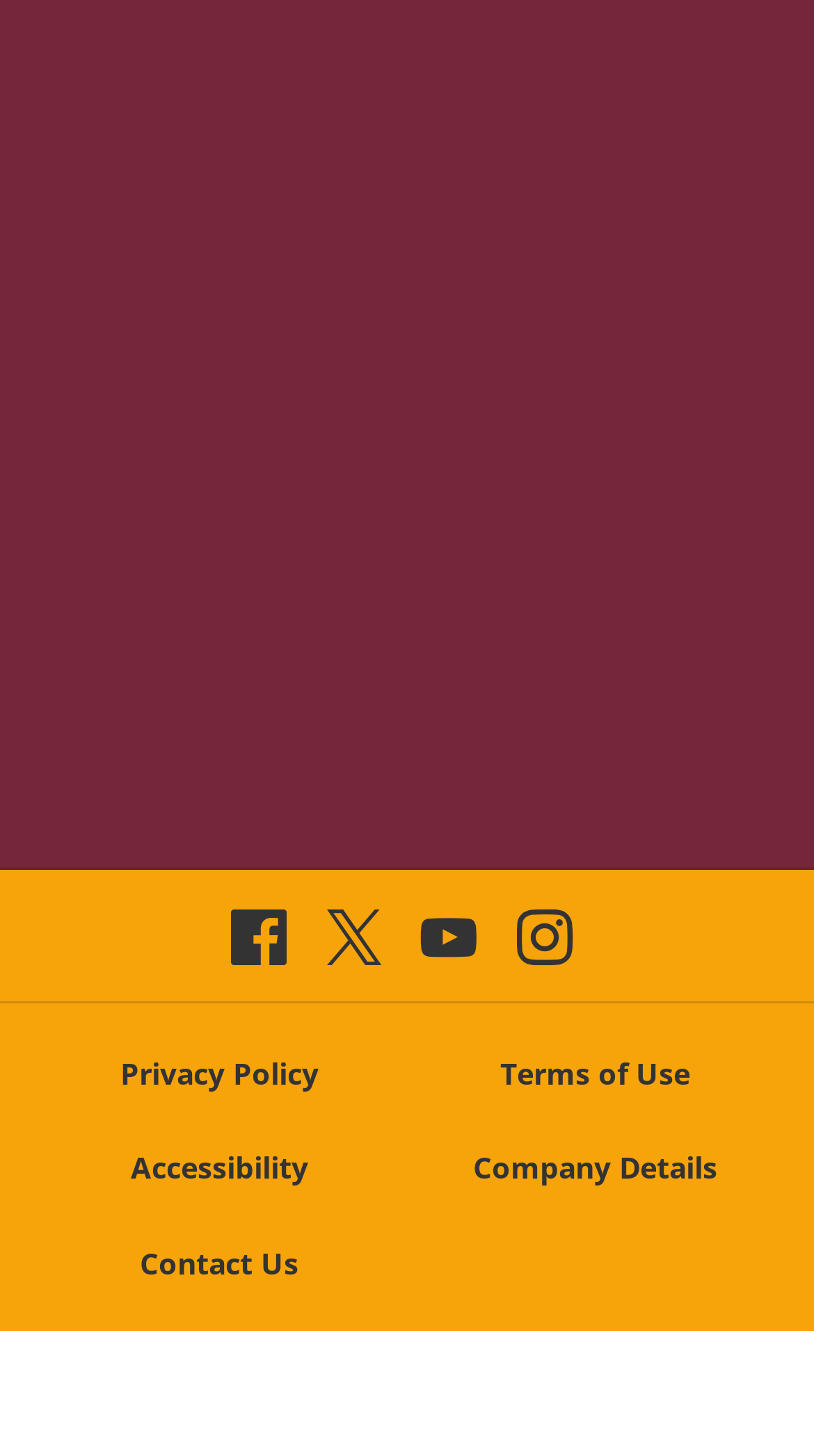How many social links are available?
Can you provide a detailed and comprehensive answer to the question?

I counted the number of links under the 'Social links' navigation, which are Facebook, X, YouTube, and Instagram, totaling 4 social links.